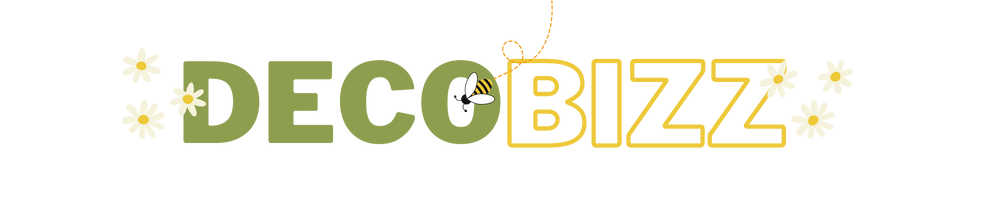What is the theme of the DecoBizz Lifestyle Blog?
Examine the image and give a concise answer in one word or a short phrase.

lifestyle, decor, and creativity